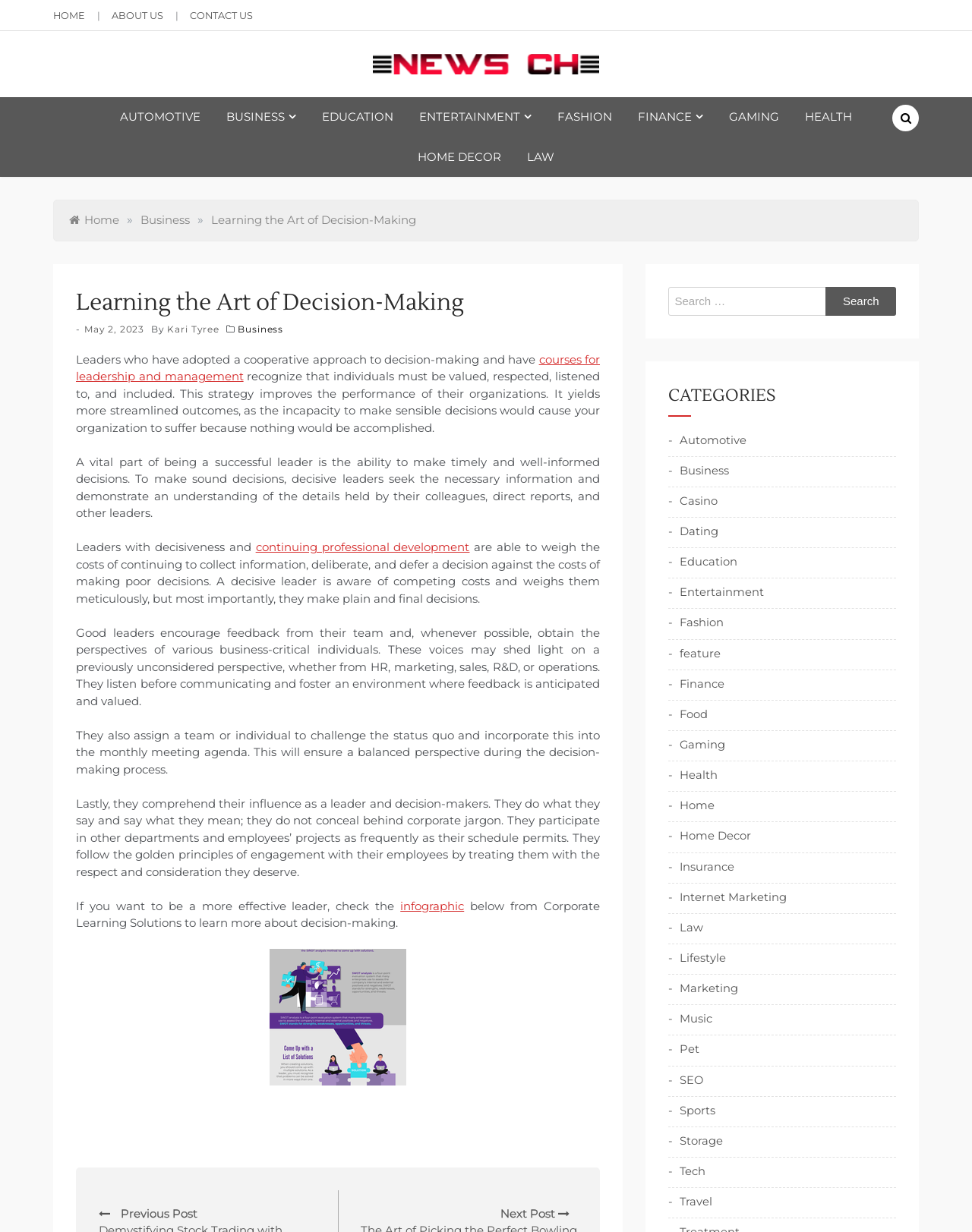Given the element description, predict the bounding box coordinates in the format (top-left x, top-left y, bottom-right x, bottom-right y), using floating point numbers between 0 and 1: courses for leadership and management

[0.078, 0.286, 0.617, 0.311]